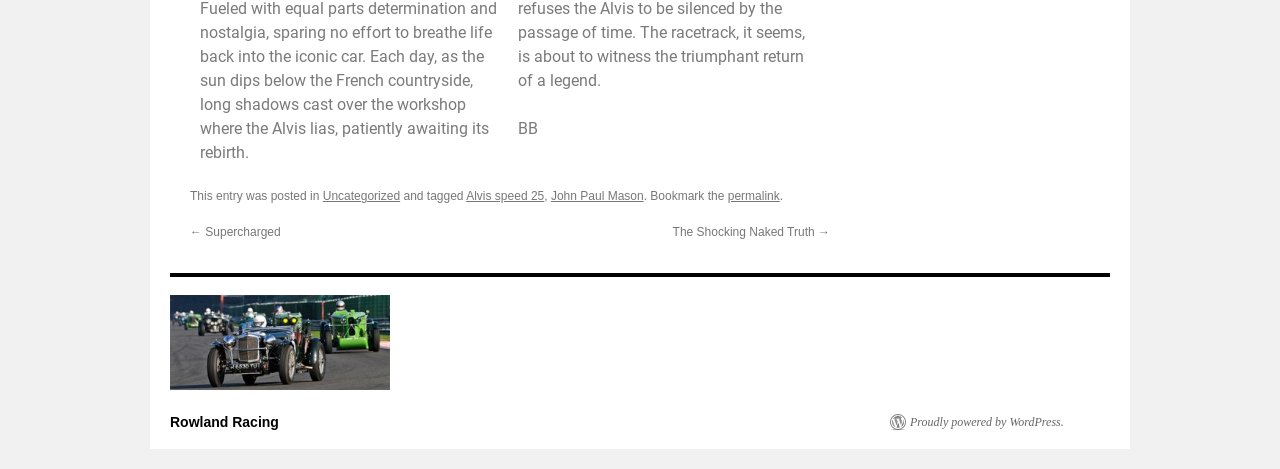Determine the bounding box coordinates for the area you should click to complete the following instruction: "Go to the previous post".

[0.148, 0.48, 0.219, 0.51]